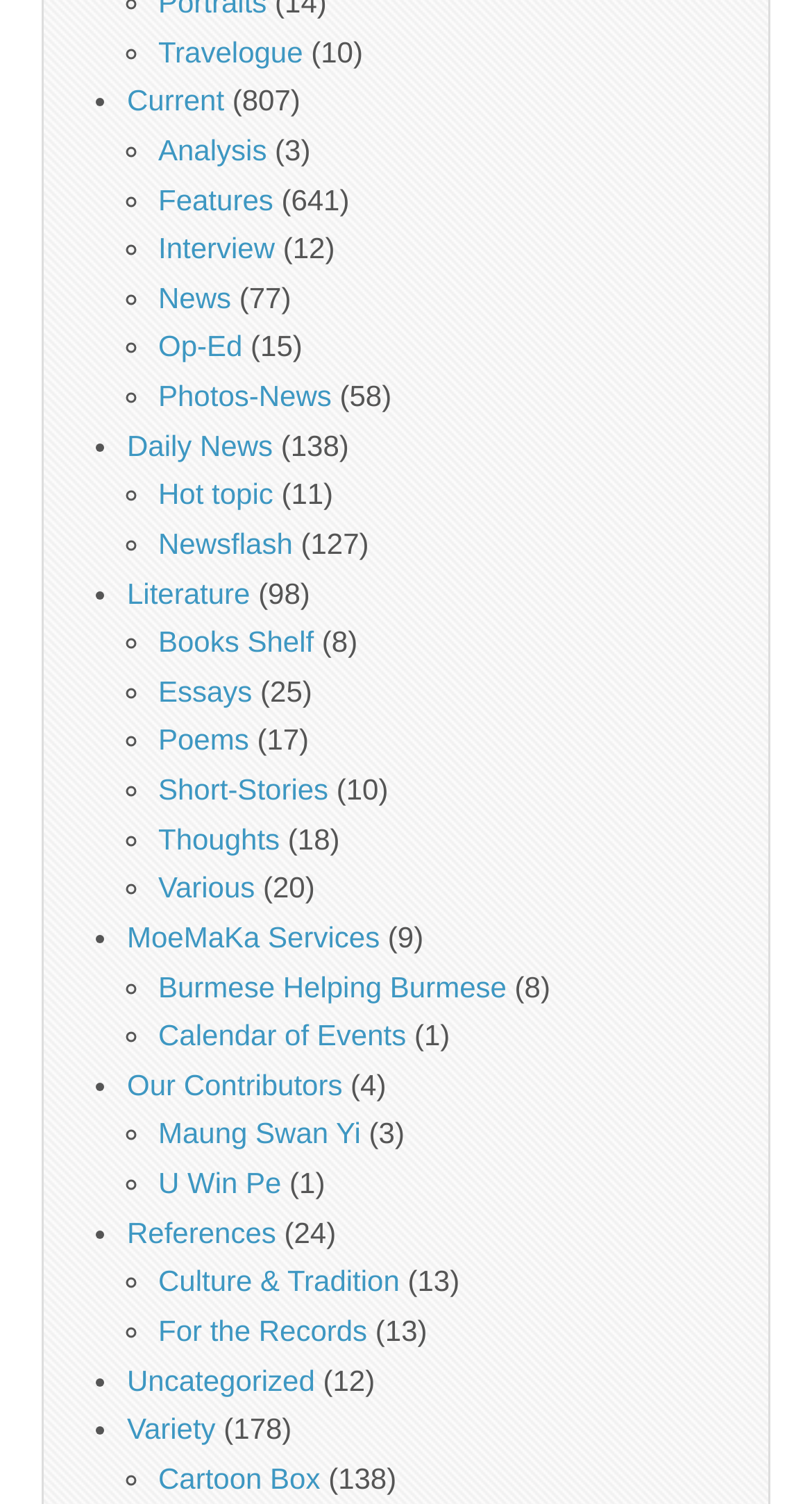Determine the bounding box for the UI element as described: "Books Shelf". The coordinates should be represented as four float numbers between 0 and 1, formatted as [left, top, right, bottom].

[0.195, 0.416, 0.386, 0.438]